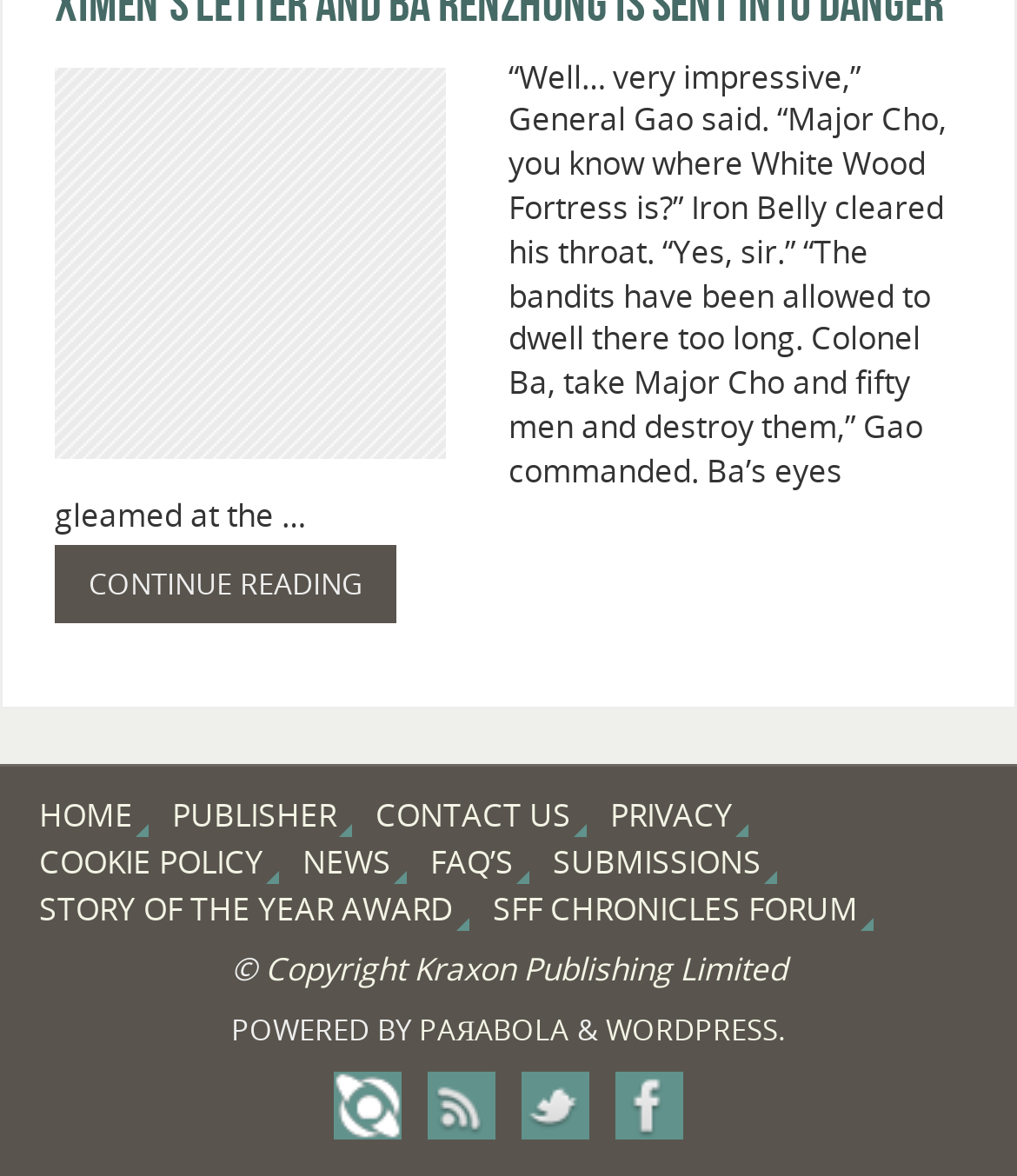How many men is Colonel Ba commanded to take to destroy the bandits?
Using the information from the image, provide a comprehensive answer to the question.

The question asks about the number of men Colonel Ba is commanded to take to destroy the bandits. By reading the text, we can find the sentence '“The bandits have been allowed to dwell there too long. Colonel Ba, take Major Cho and fifty men and destroy them,” Gao commanded.' which clearly mentions the number of men as fifty.